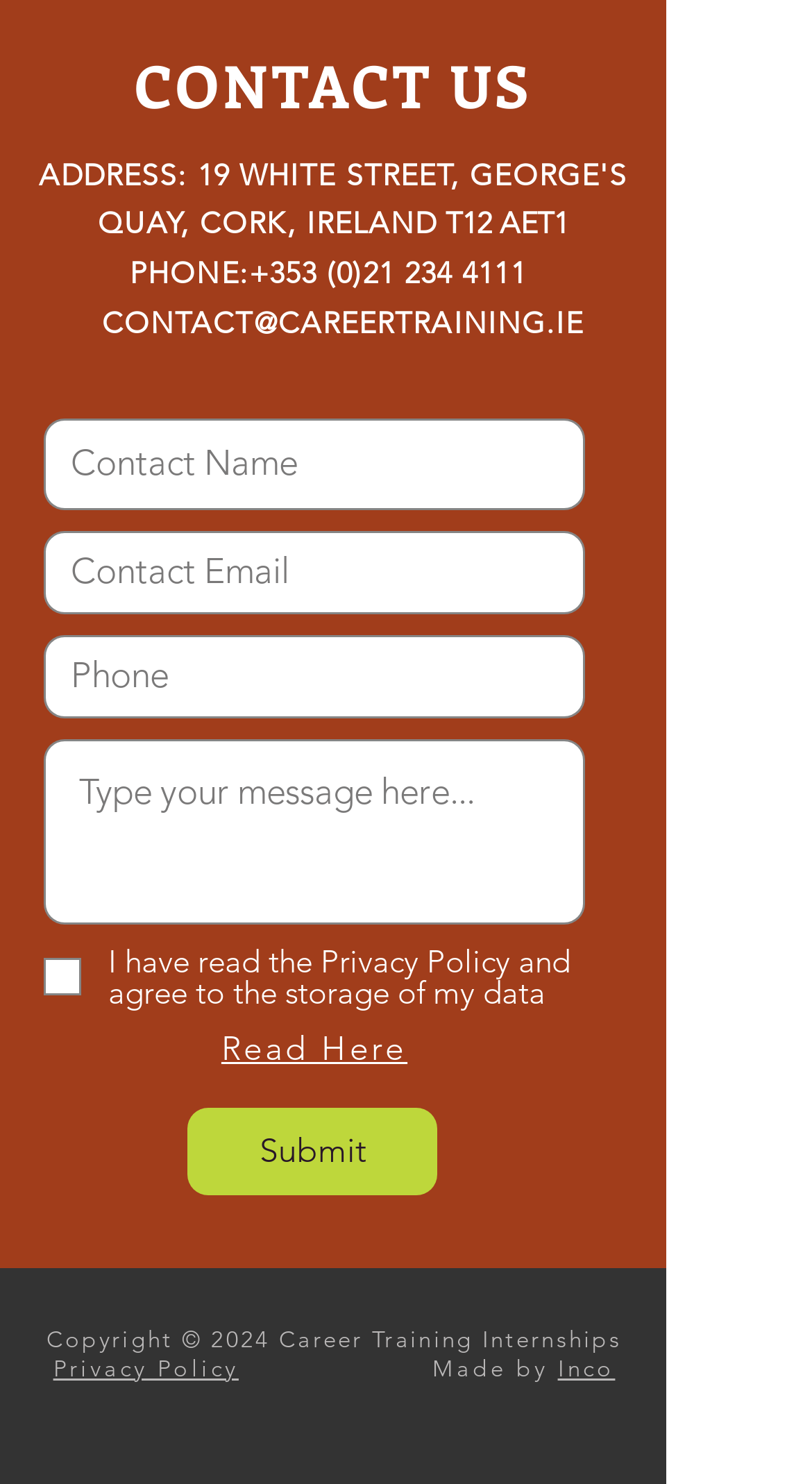What is required to submit the contact form?
From the details in the image, provide a complete and detailed answer to the question.

I analyzed the contact form and found that the 'Contact Name' and 'Contact Email' textboxes are marked as required, indicating that they must be filled in to submit the form.